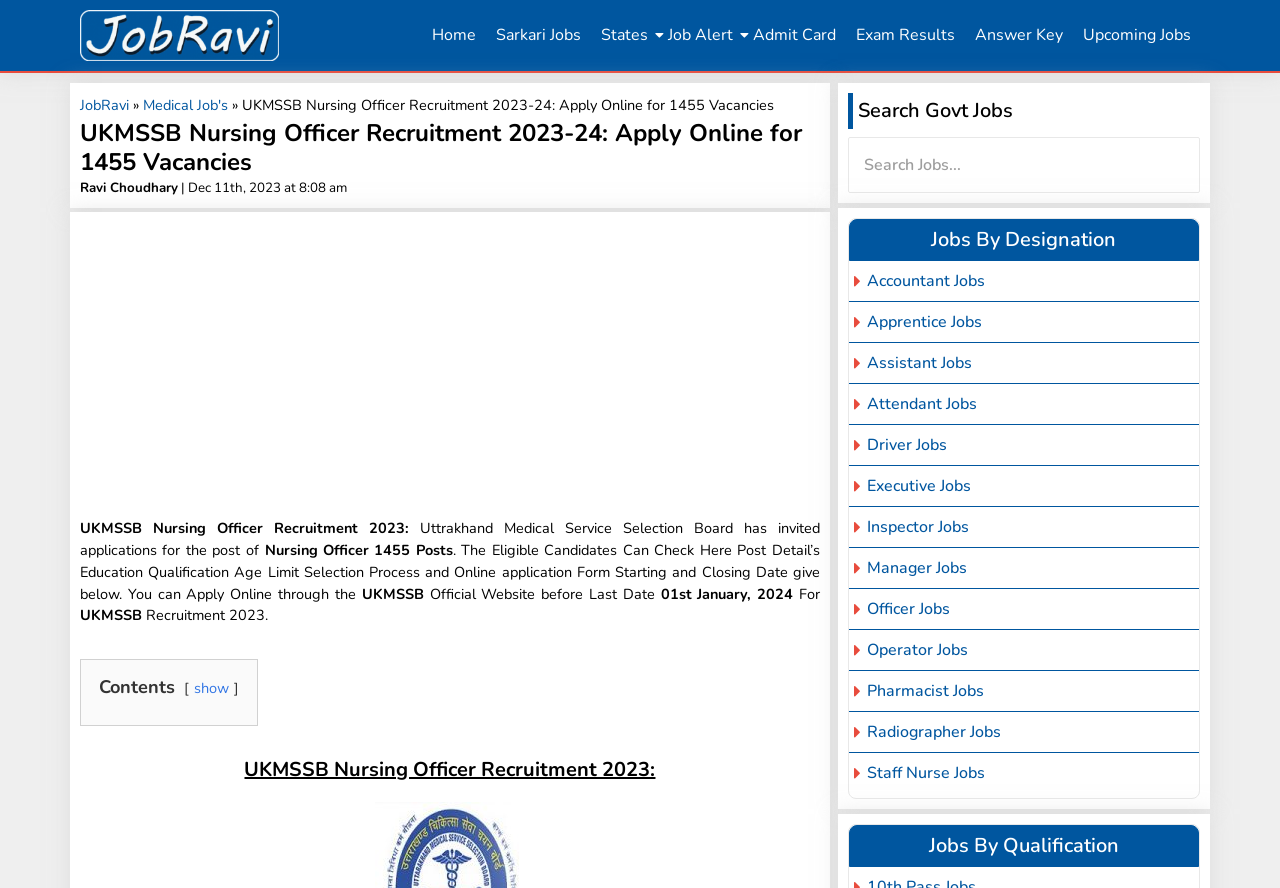Extract the bounding box coordinates for the UI element described by the text: "Home". The coordinates should be in the form of [left, top, right, bottom] with values between 0 and 1.

[0.334, 0.019, 0.376, 0.061]